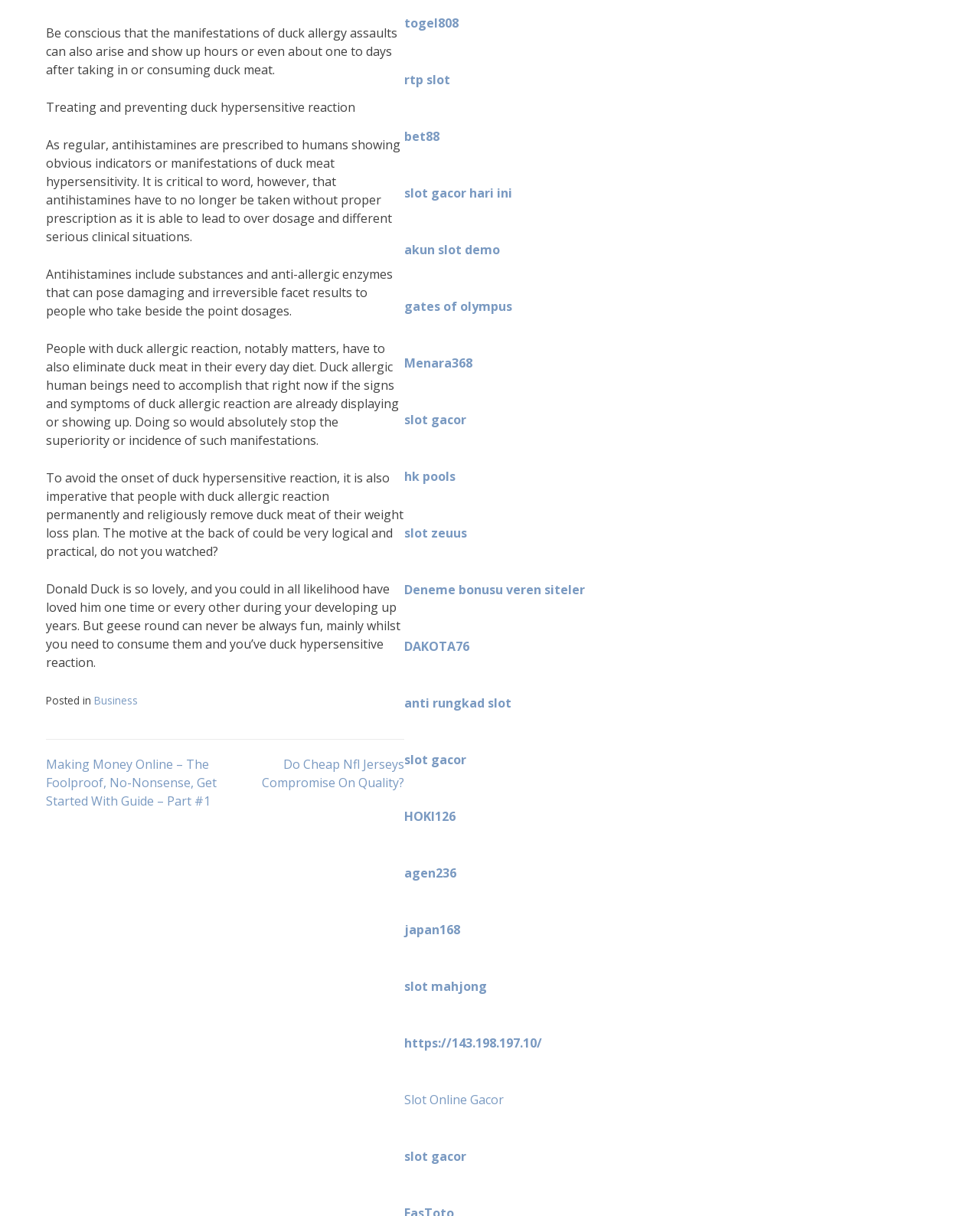Please determine the bounding box coordinates of the element to click in order to execute the following instruction: "Click the link 'togel808'". The coordinates should be four float numbers between 0 and 1, specified as [left, top, right, bottom].

[0.412, 0.012, 0.468, 0.026]